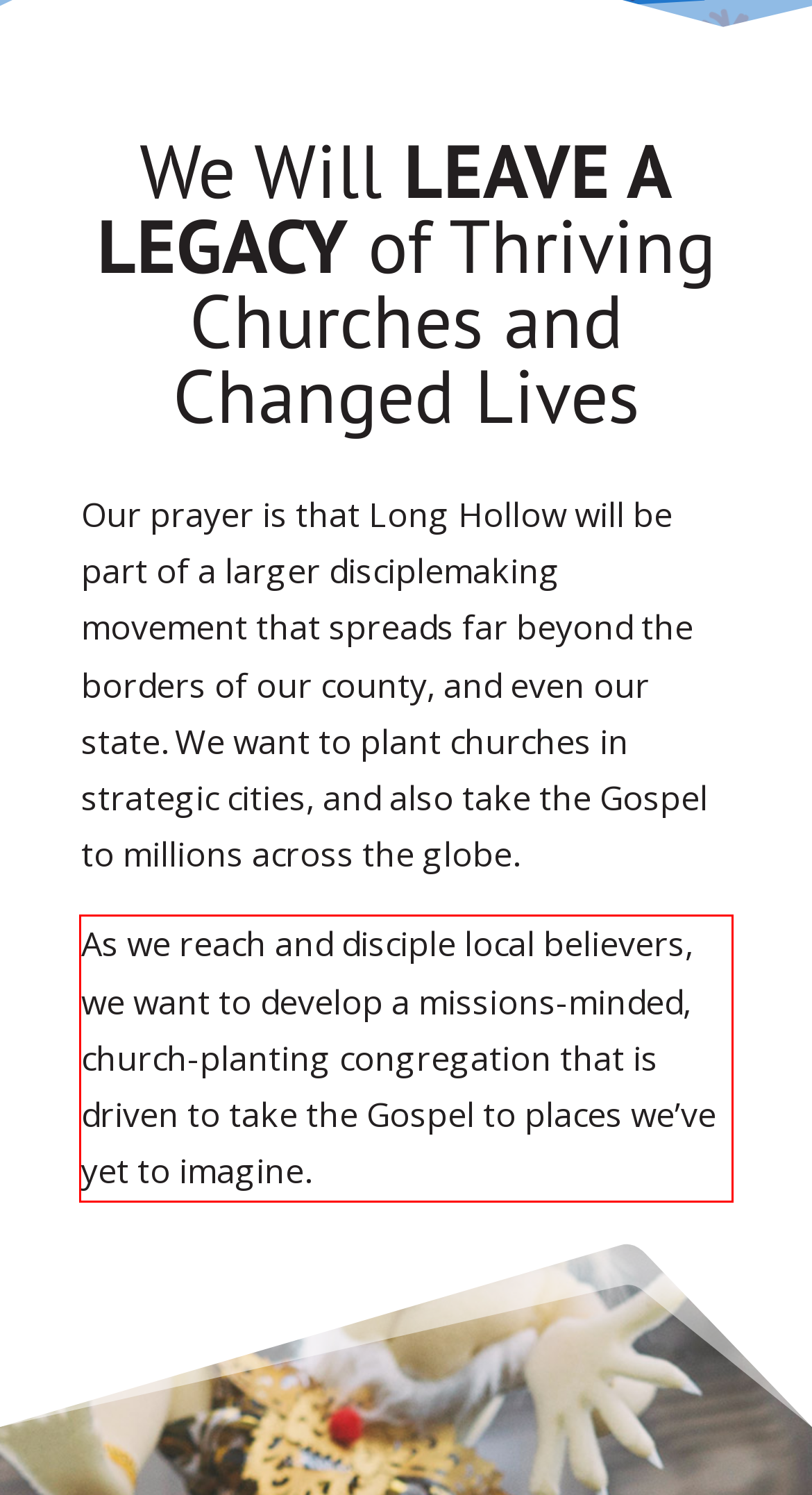Analyze the screenshot of the webpage that features a red bounding box and recognize the text content enclosed within this red bounding box.

As we reach and disciple local believers, we want to develop a missions-minded, church-planting congregation that is driven to take the Gospel to places we’ve yet to imagine.